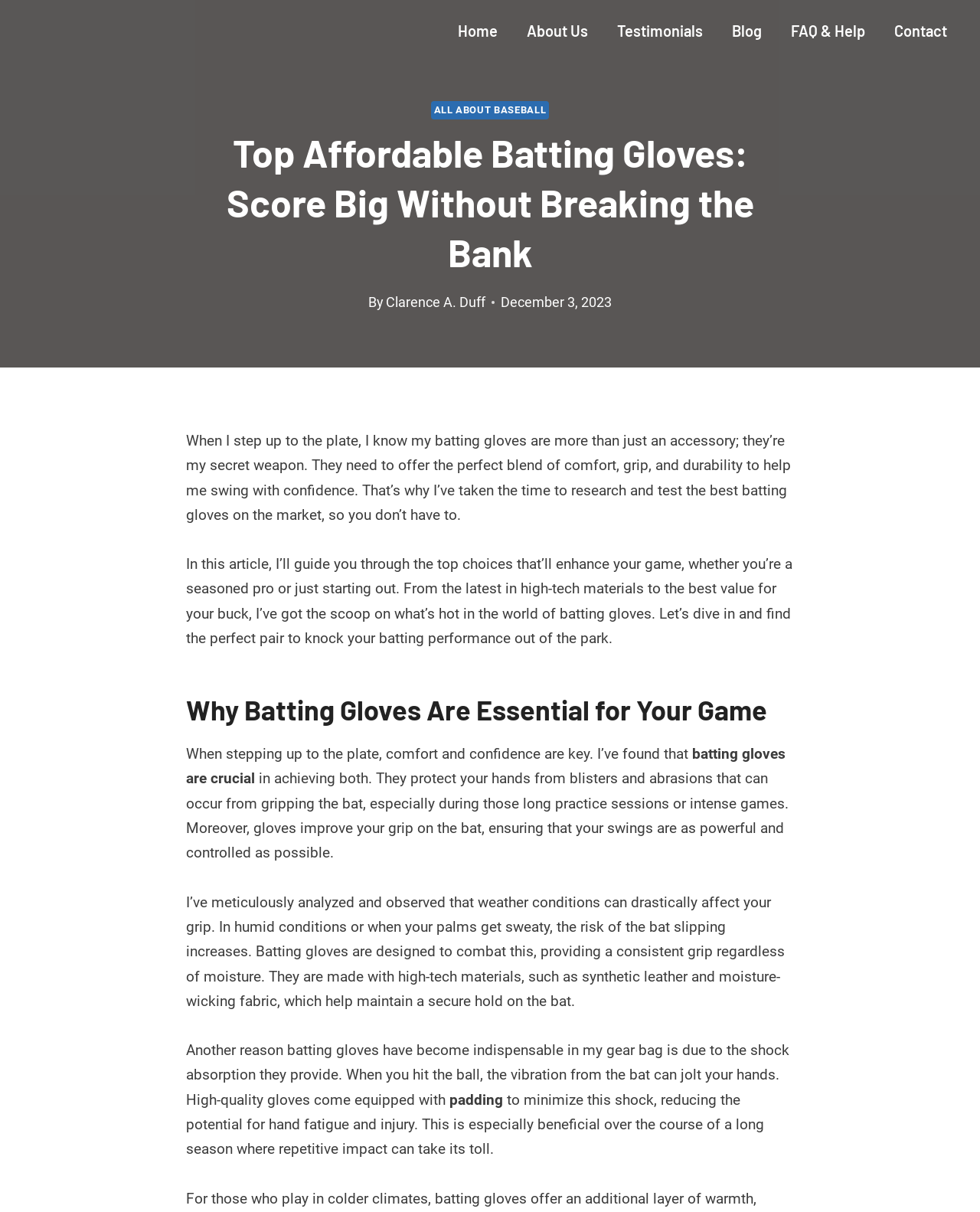Please look at the image and answer the question with a detailed explanation: What can affect the grip on the bat?

The text states that weather conditions, such as humidity, can drastically affect the grip on the bat, and that batting gloves are designed to combat this by providing a consistent grip regardless of moisture.